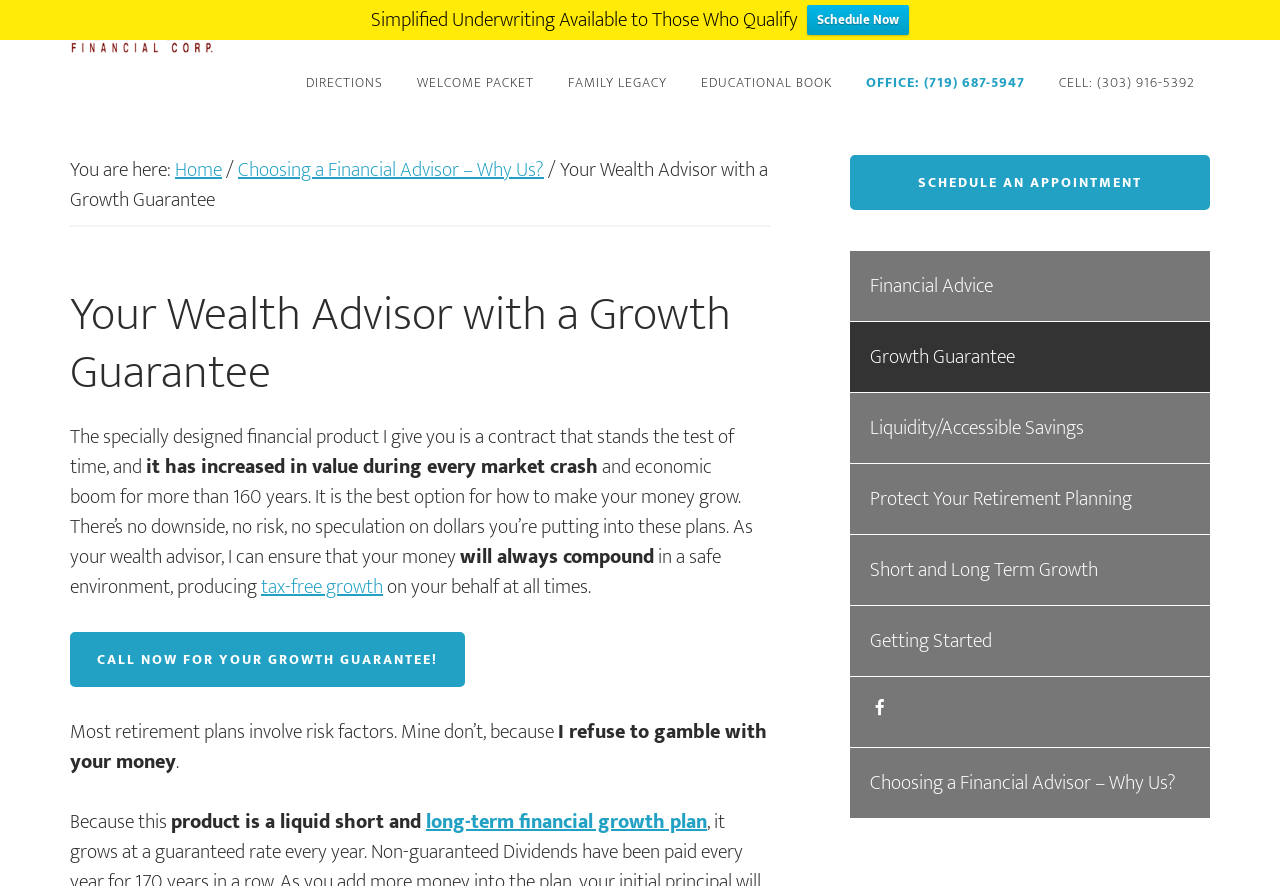What is the guarantee offered by the wealth advisor?
Give a comprehensive and detailed explanation for the question.

I read the text on the webpage and found that the wealth advisor offers a 'Growth Guarantee'.